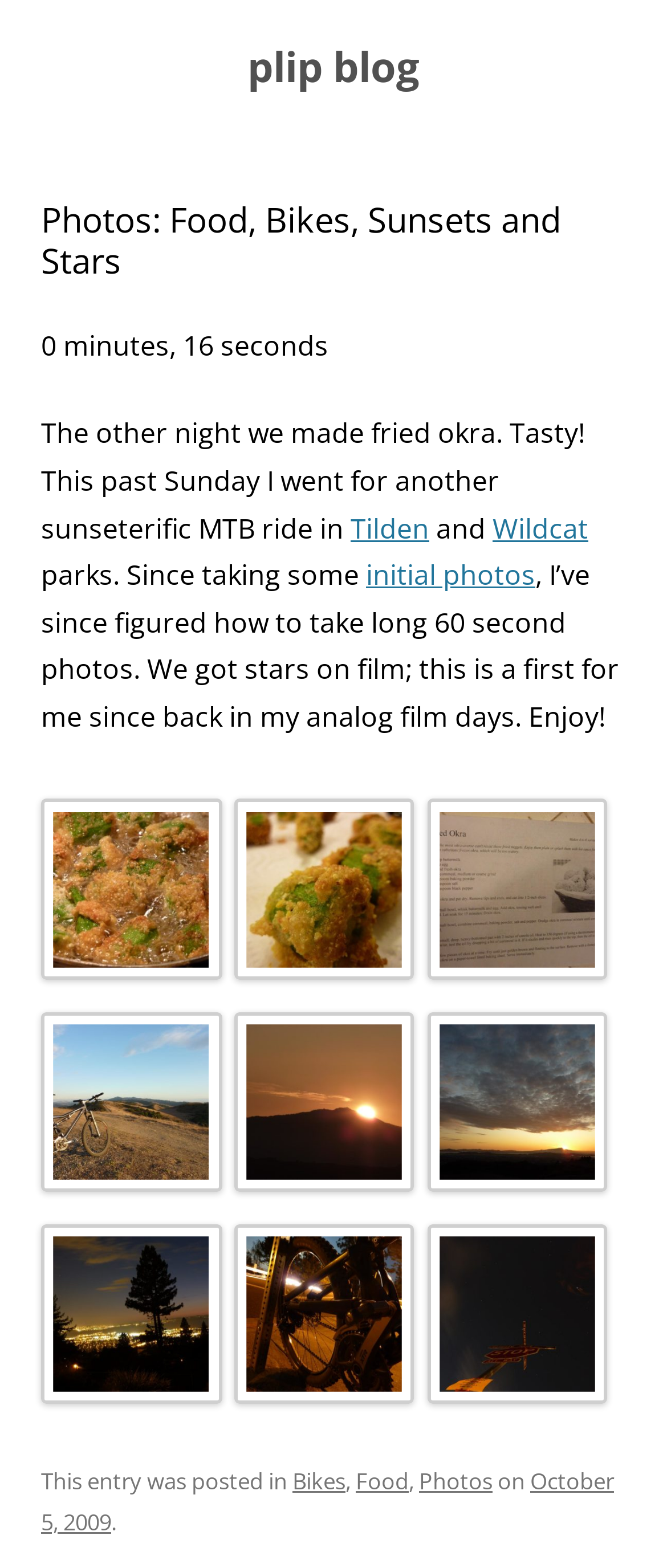Determine the bounding box coordinates of the region to click in order to accomplish the following instruction: "view TANZANIA page". Provide the coordinates as four float numbers between 0 and 1, specifically [left, top, right, bottom].

None